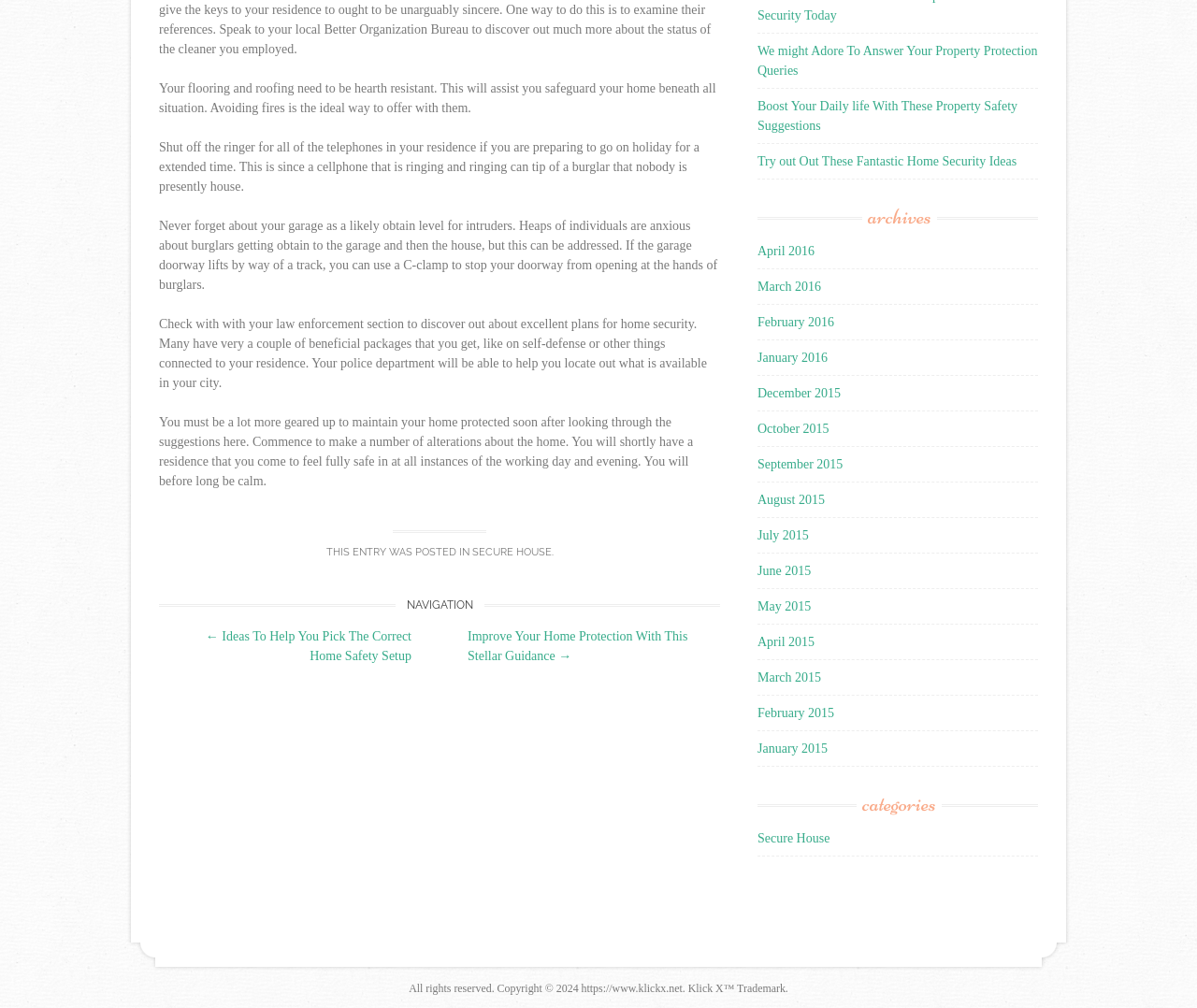Given the webpage screenshot and the description, determine the bounding box coordinates (top-left x, top-left y, bottom-right x, bottom-right y) that define the location of the UI element matching this description: May 2015

[0.633, 0.595, 0.677, 0.609]